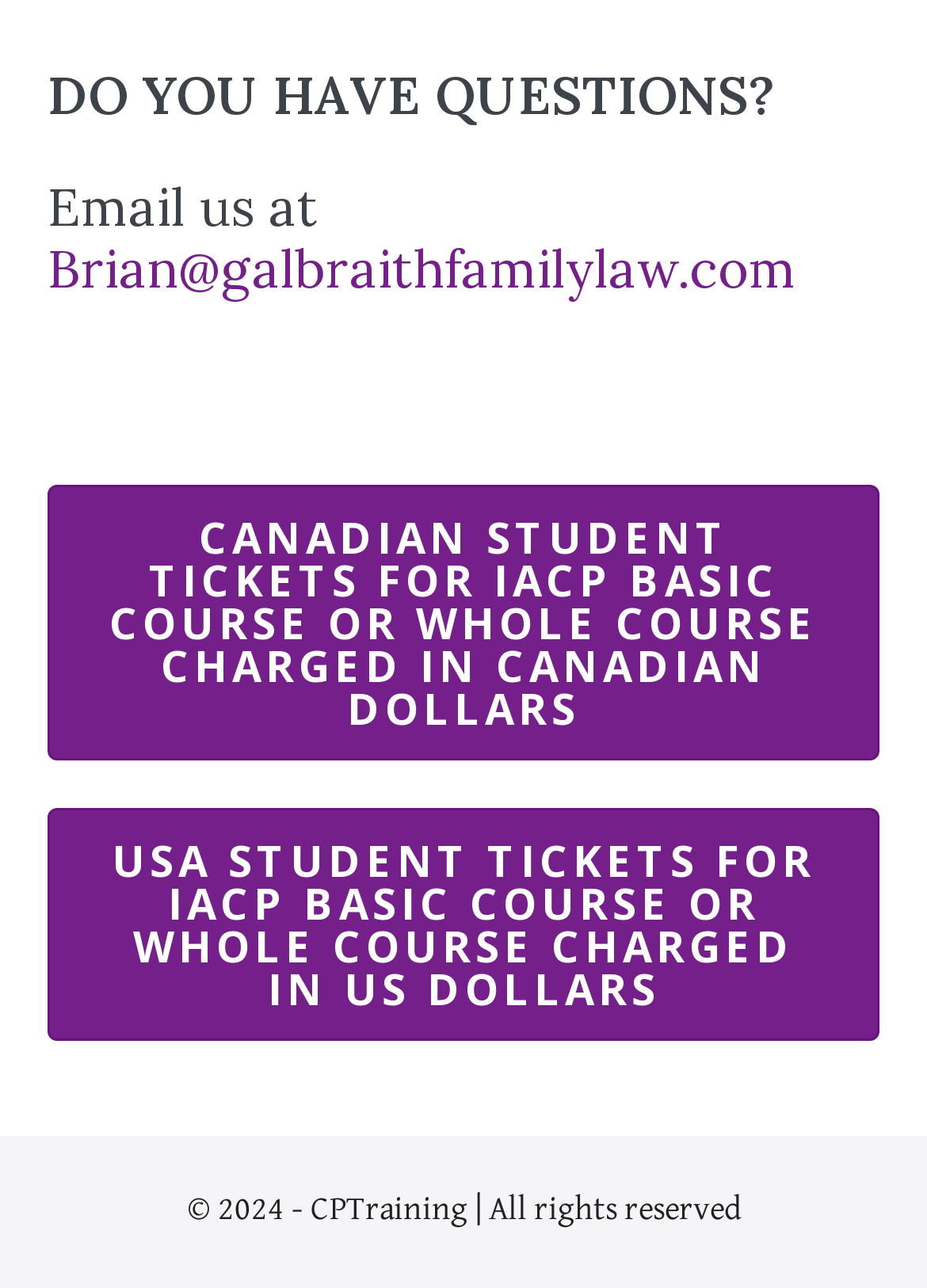What is the email address to contact?
Based on the image, answer the question with as much detail as possible.

The email address can be found in the heading section, where it says 'Email us at Brian@galbraithfamilylaw.com'. This is the contact information provided on the webpage.